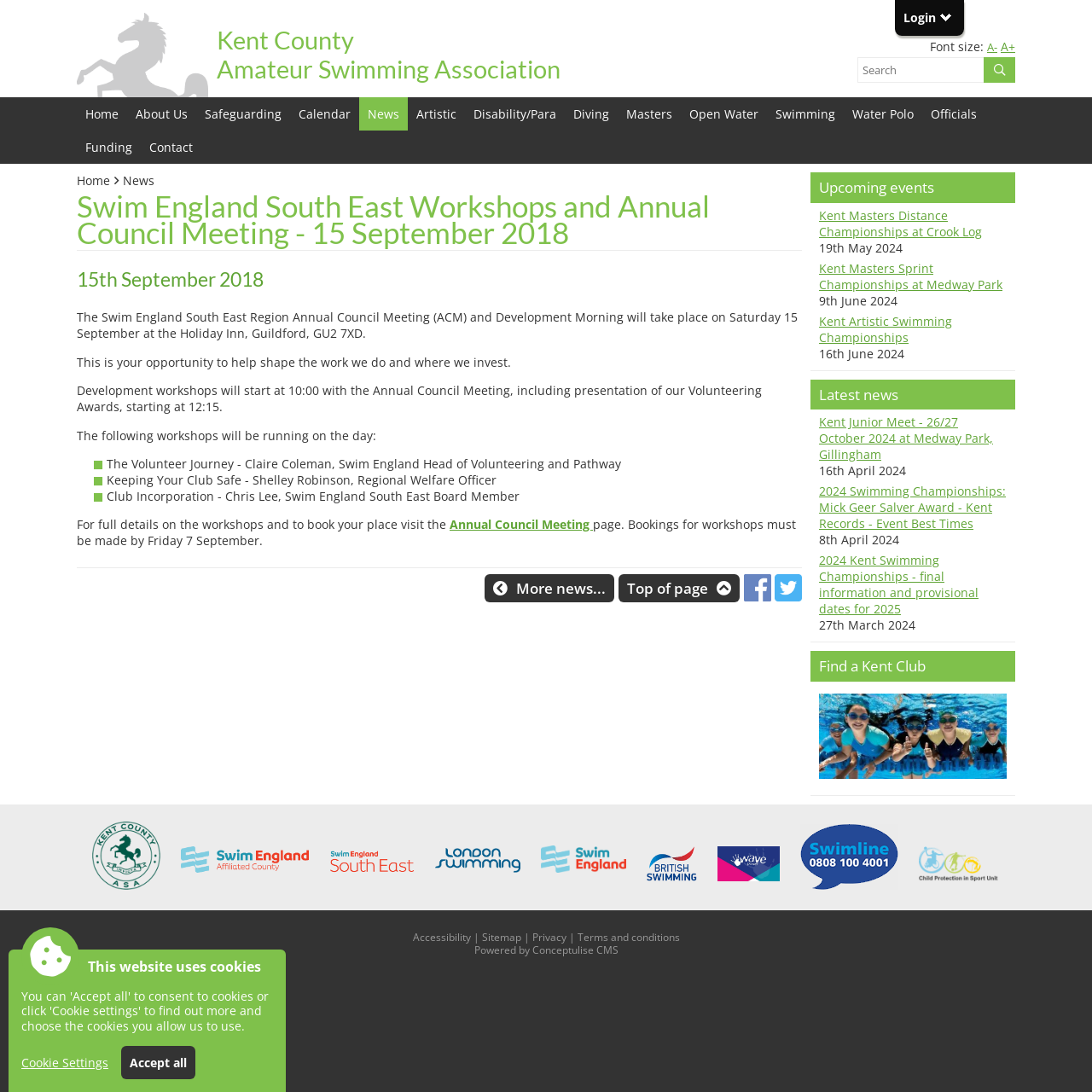Could you locate the bounding box coordinates for the section that should be clicked to accomplish this task: "Visit the 'Home' page".

[0.07, 0.089, 0.116, 0.12]